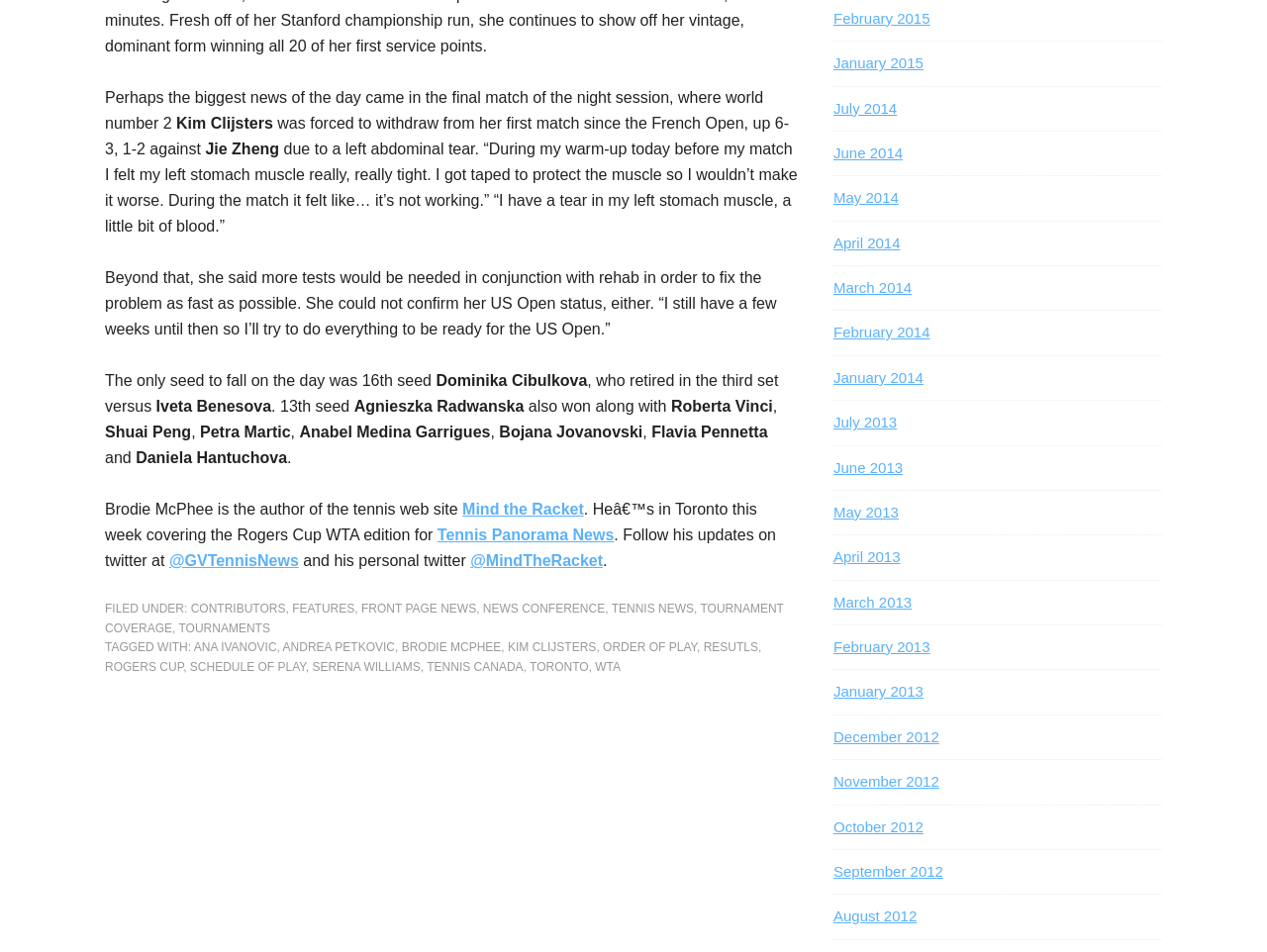Examine the image and give a thorough answer to the following question:
What is the category of news that this article falls under?

The answer can be found in the footer section of the webpage, where it is listed as one of the categories under 'FILED UNDER:'